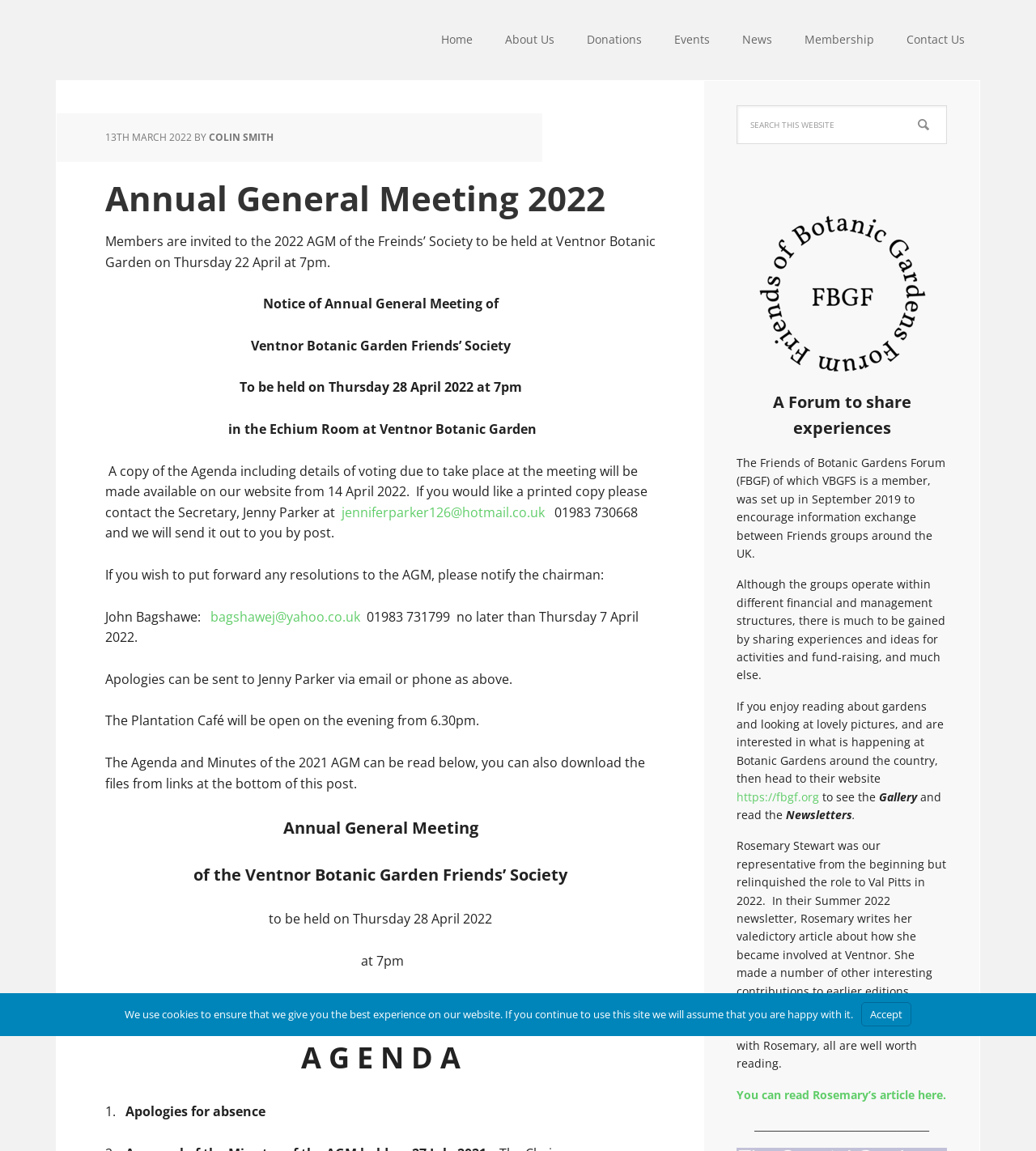Determine the bounding box coordinates for the clickable element to execute this instruction: "Click the link to read Rosemary’s article". Provide the coordinates as four float numbers between 0 and 1, i.e., [left, top, right, bottom].

[0.711, 0.944, 0.913, 0.957]